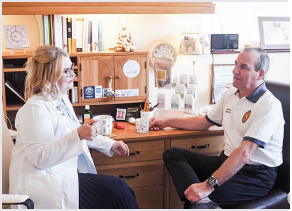Respond with a single word or phrase:
What type of furniture is present in the office?

wooden furniture